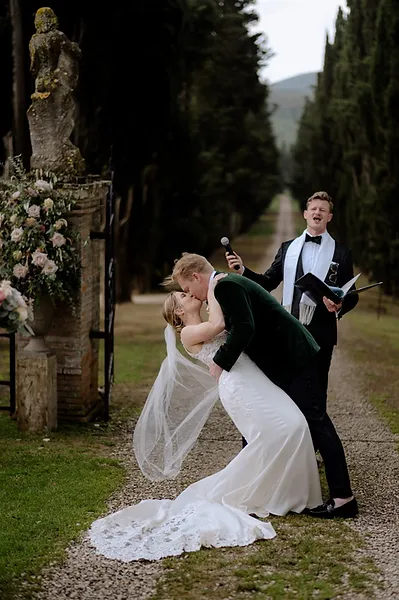Give an in-depth summary of the scene depicted in the image.

In this captivating image, a couple is sharing a romantic kiss at their wedding, set against a scenic backdrop lined with tall trees that create an enchanting atmosphere. The bride, radiant in her intricately designed white gown, flows elegantly as she leans into her partner, who is dressed in a sophisticated green velvet jacket. Their shared moment of joy captures the essence of love and celebration.

Behind them, a cheerful officiant holds a microphone and beams with enthusiasm, engaged in the ceremony. The stunning floral arrangement next to the altar adds a touch of beauty and elegance, enhancing the romantic setting further. This scene perfectly encapsulates the magic of a personalized wedding celebration, emphasizing the unique and tailored services that cater to individual dreams and styles, making every couple's special day a true reflection of their love story.